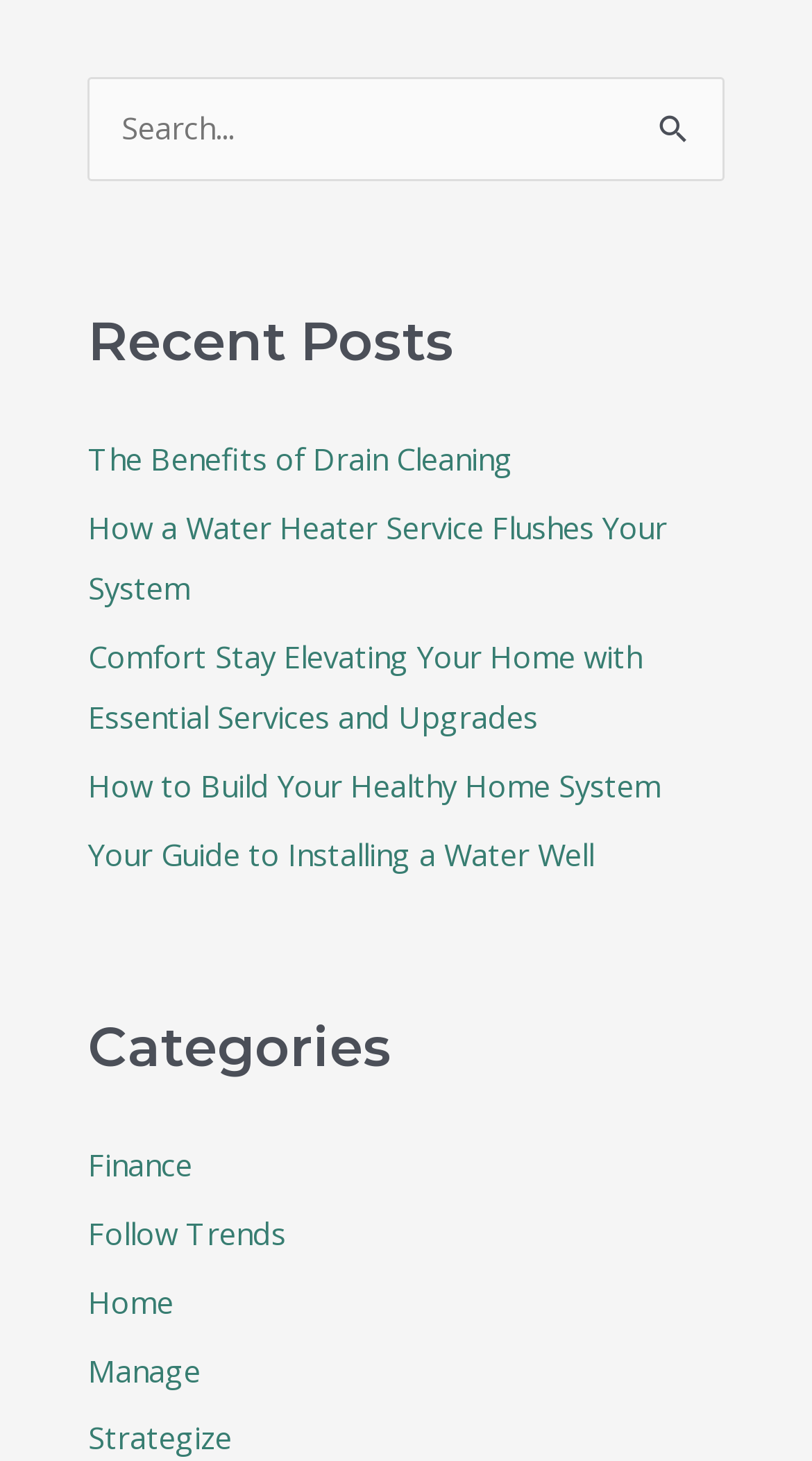Provide the bounding box coordinates for the UI element that is described by this text: "Register". The coordinates should be in the form of four float numbers between 0 and 1: [left, top, right, bottom].

None